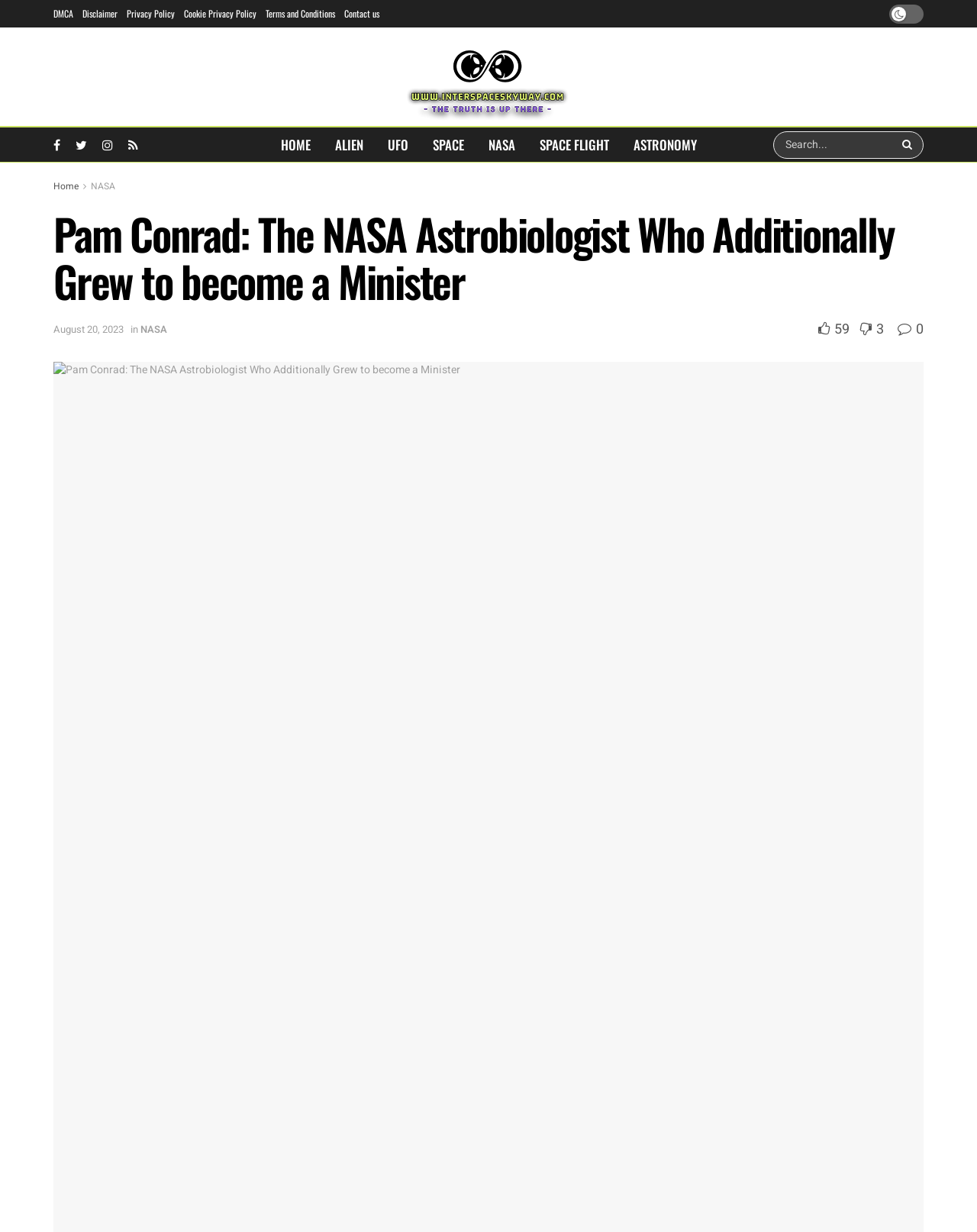Locate the coordinates of the bounding box for the clickable region that fulfills this instruction: "Go to the NASA page".

[0.487, 0.103, 0.539, 0.131]